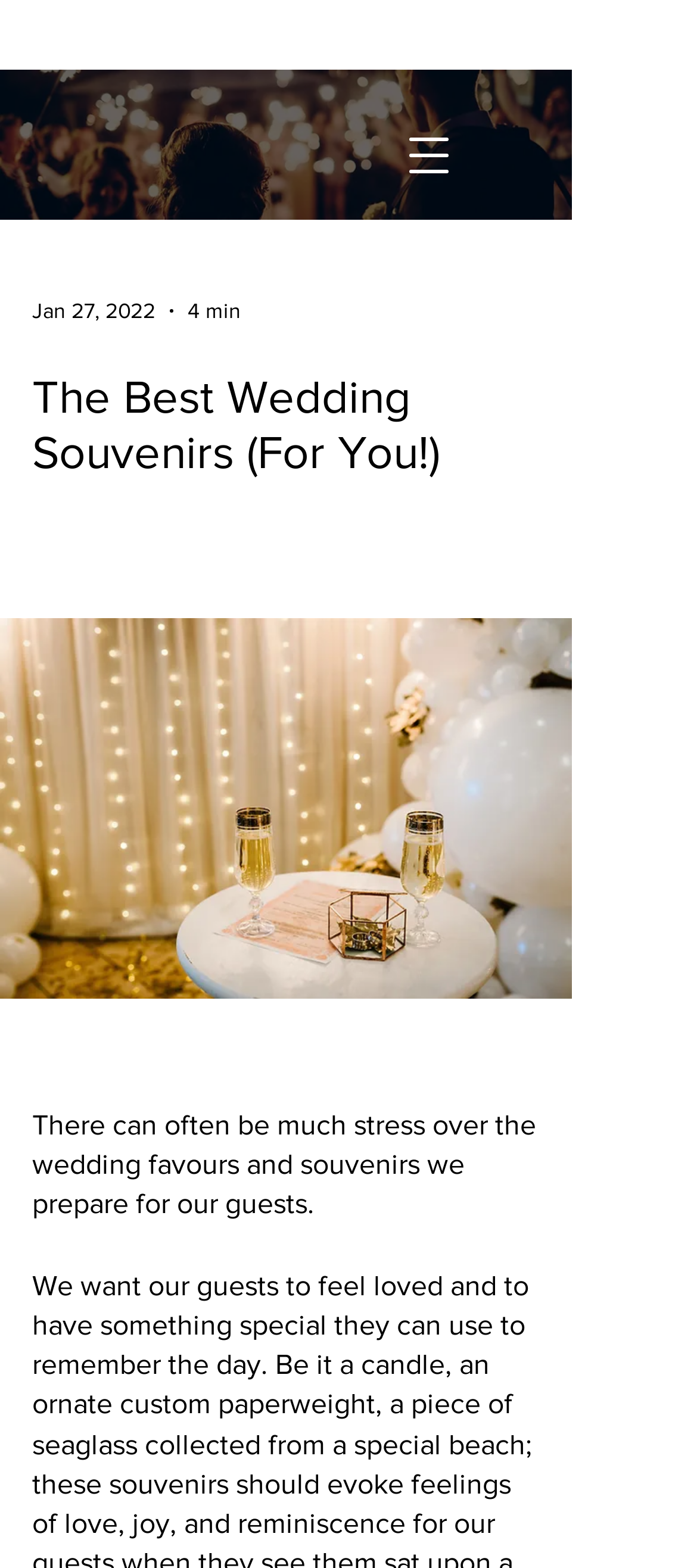Identify the bounding box coordinates for the UI element described by the following text: "ENQUIRE NOW". Provide the coordinates as four float numbers between 0 and 1, in the format [left, top, right, bottom].

[0.205, 0.046, 0.615, 0.093]